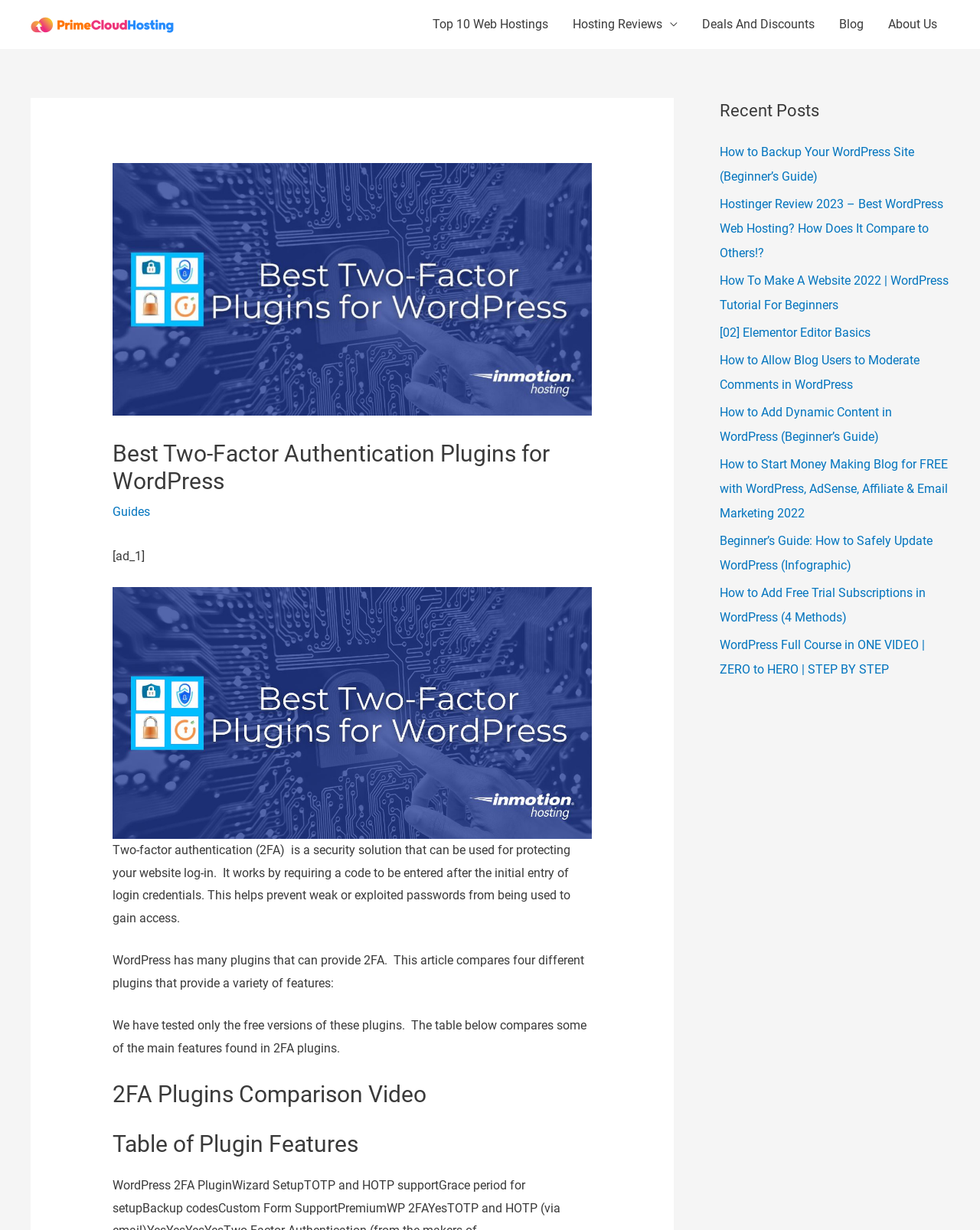How many plugins are compared in the article?
Look at the image and respond with a one-word or short-phrase answer.

Four